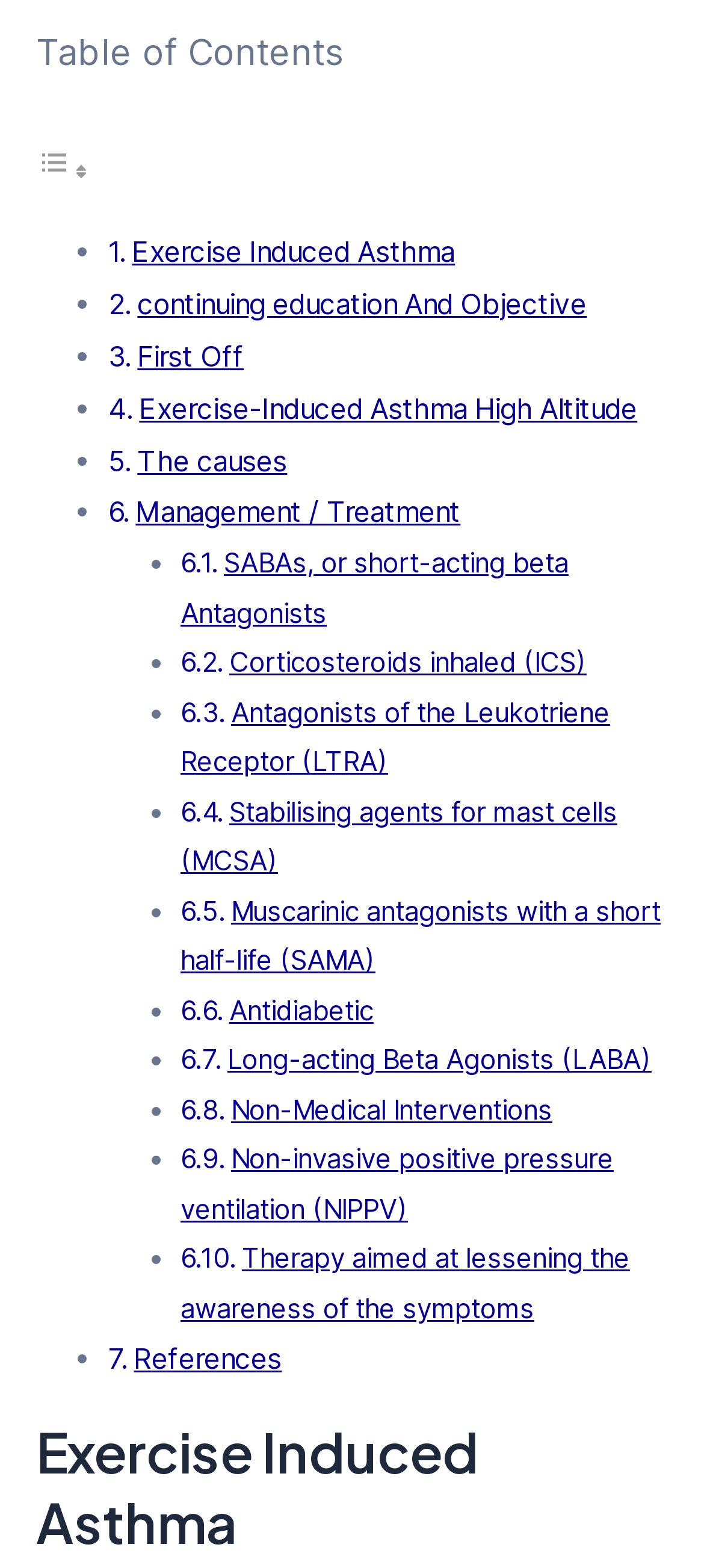Answer the question in a single word or phrase:
What is the section above the references?

Management / Treatment